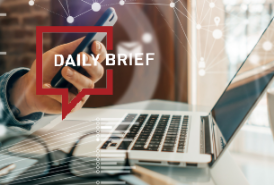What is the color of the speech bubble?
Look at the image and answer the question with a single word or phrase.

Red